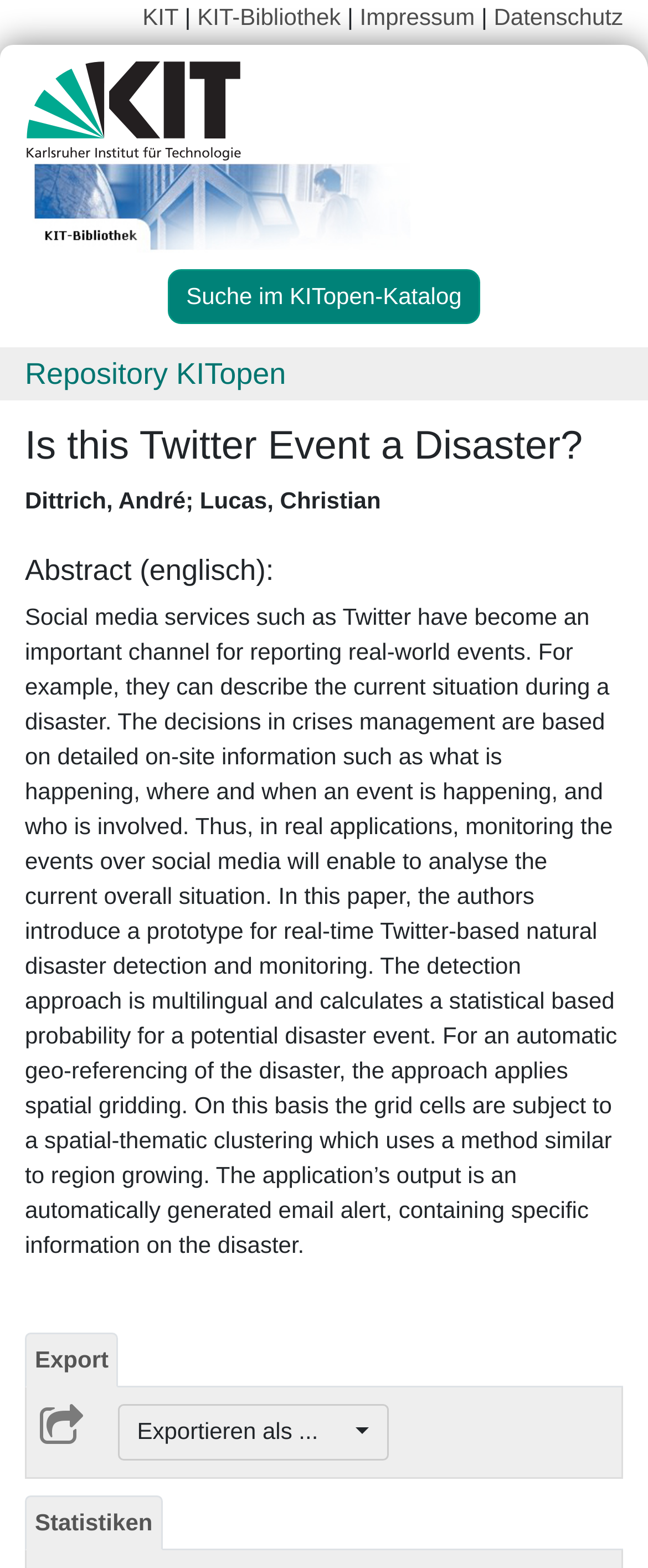What is the name of the repository?
Please look at the screenshot and answer in one word or a short phrase.

Repository KITopen